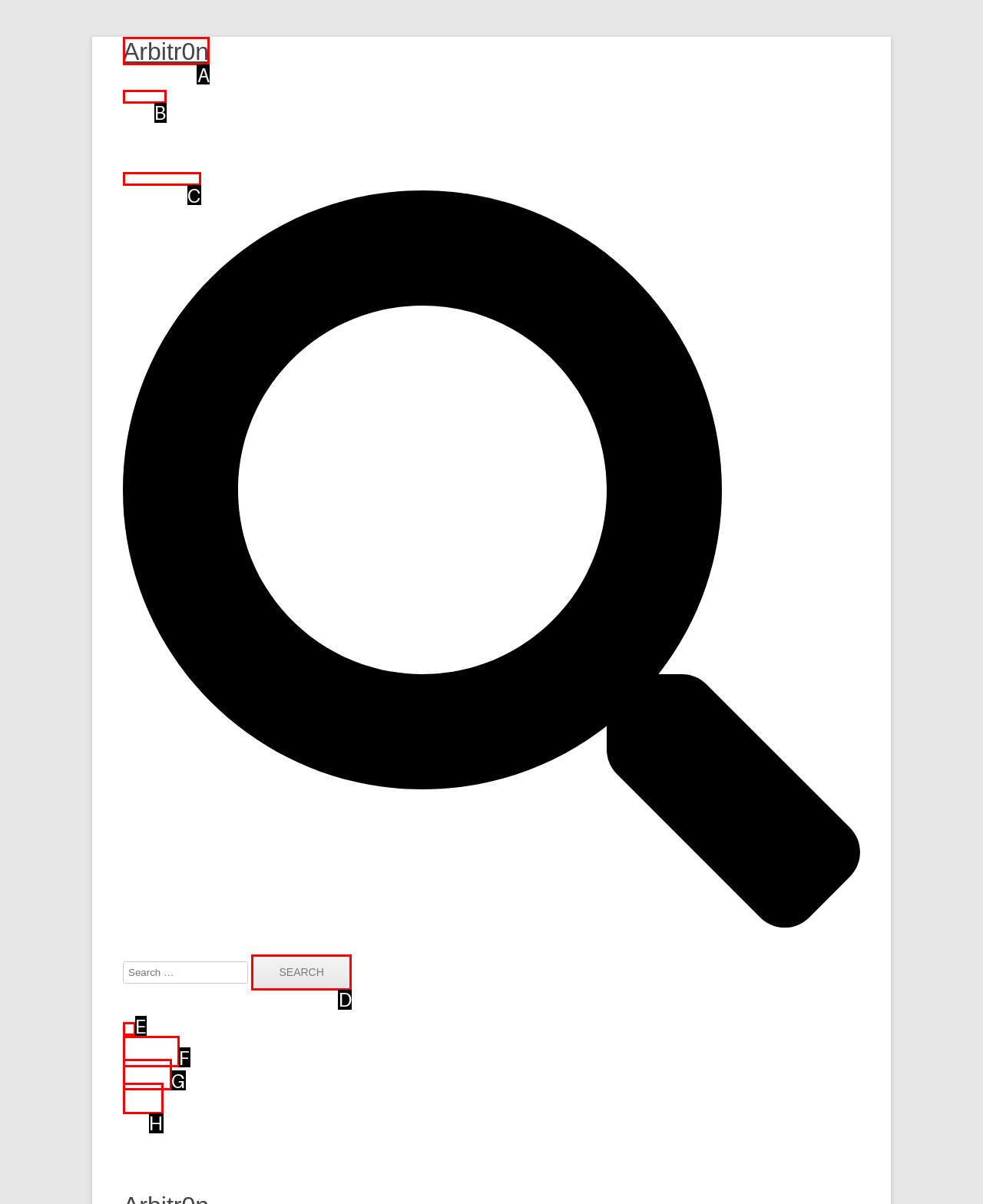Please indicate which HTML element should be clicked to fulfill the following task: Go to Arbitr0n homepage. Provide the letter of the selected option.

A